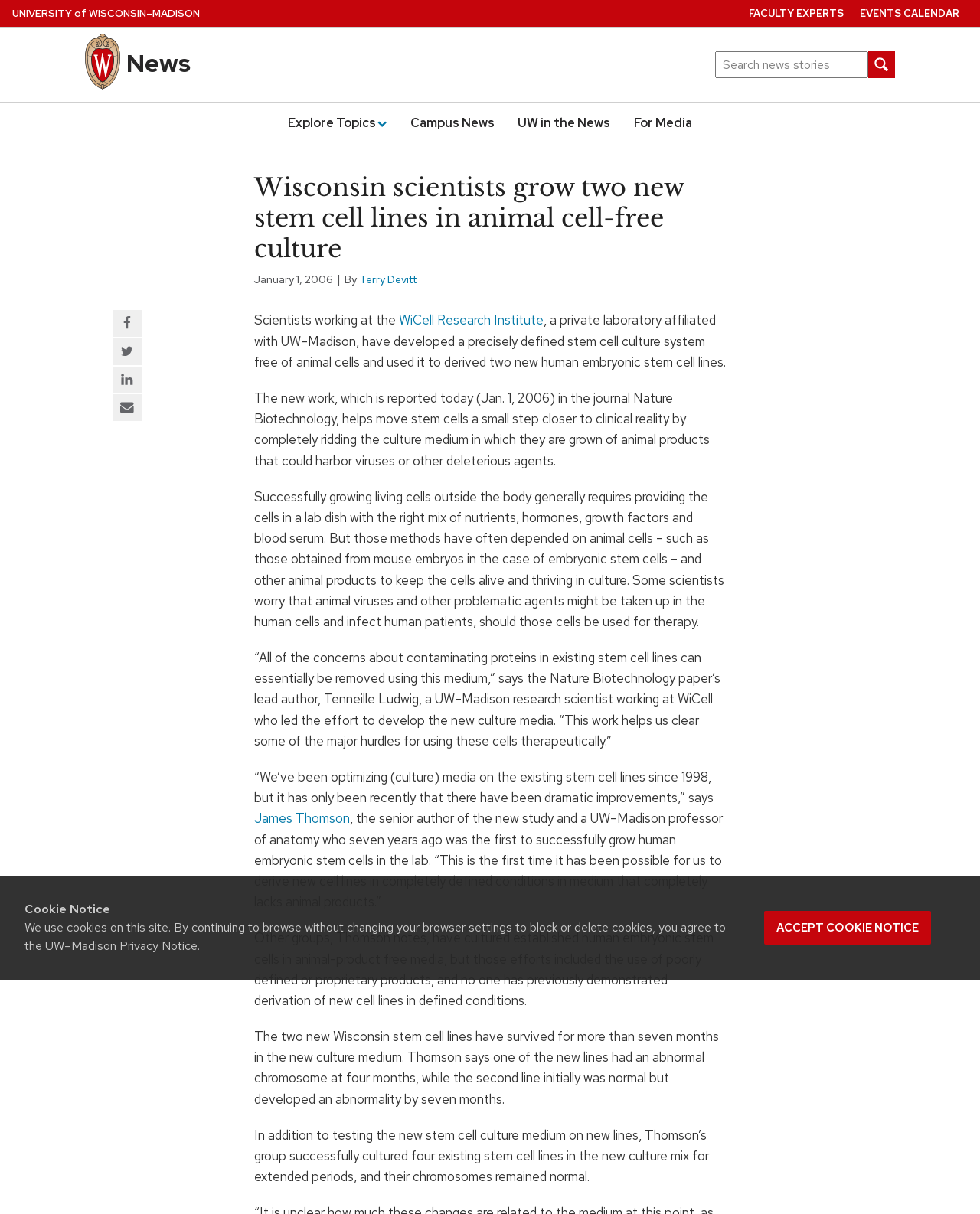Find the bounding box coordinates for the element that must be clicked to complete the instruction: "Search for something". The coordinates should be four float numbers between 0 and 1, indicated as [left, top, right, bottom].

[0.73, 0.042, 0.913, 0.074]